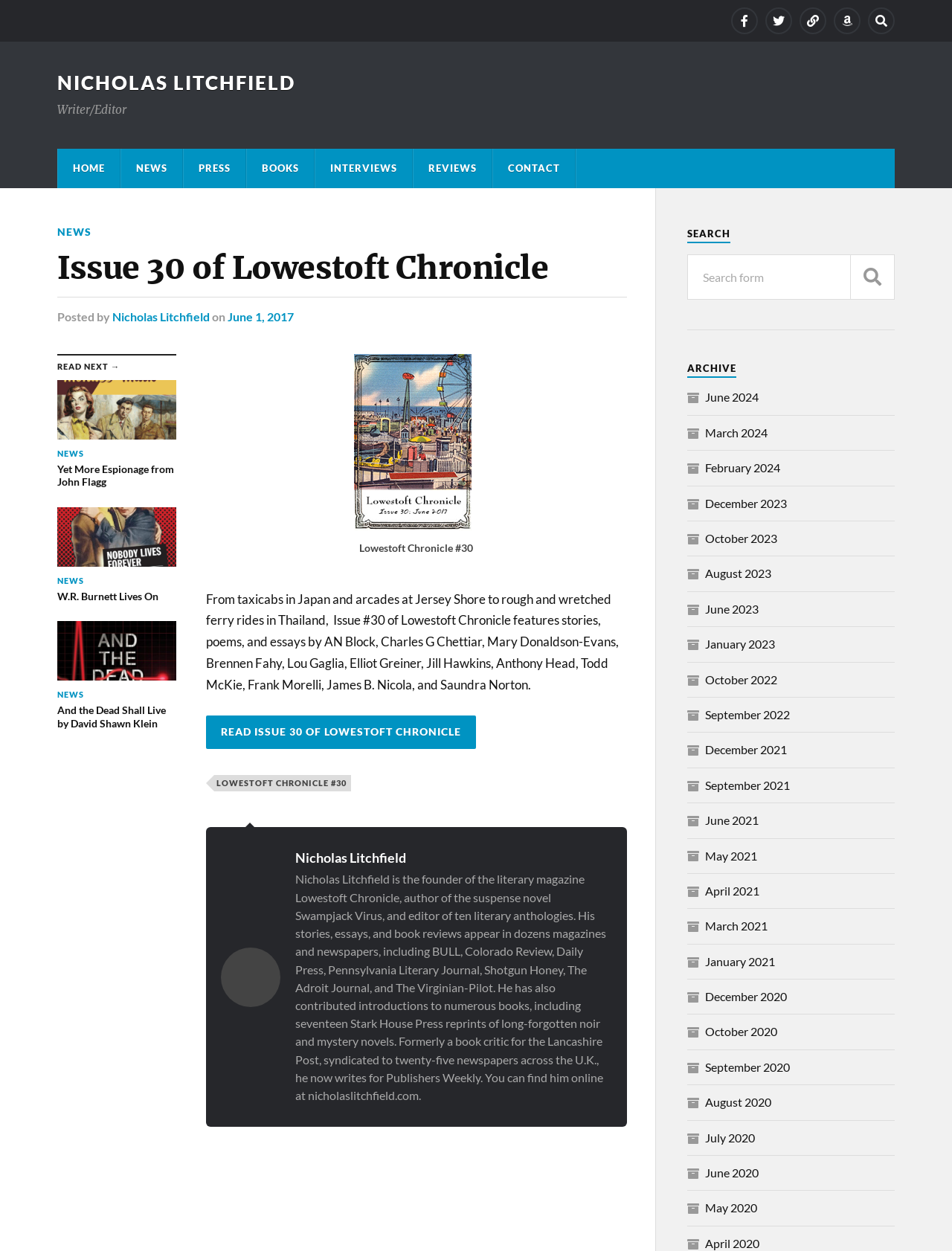What is the profession of Nicholas Litchfield?
Examine the image and provide an in-depth answer to the question.

The profession of Nicholas Litchfield can be found in the StaticText 'Writer/Editor' which is located near his name.